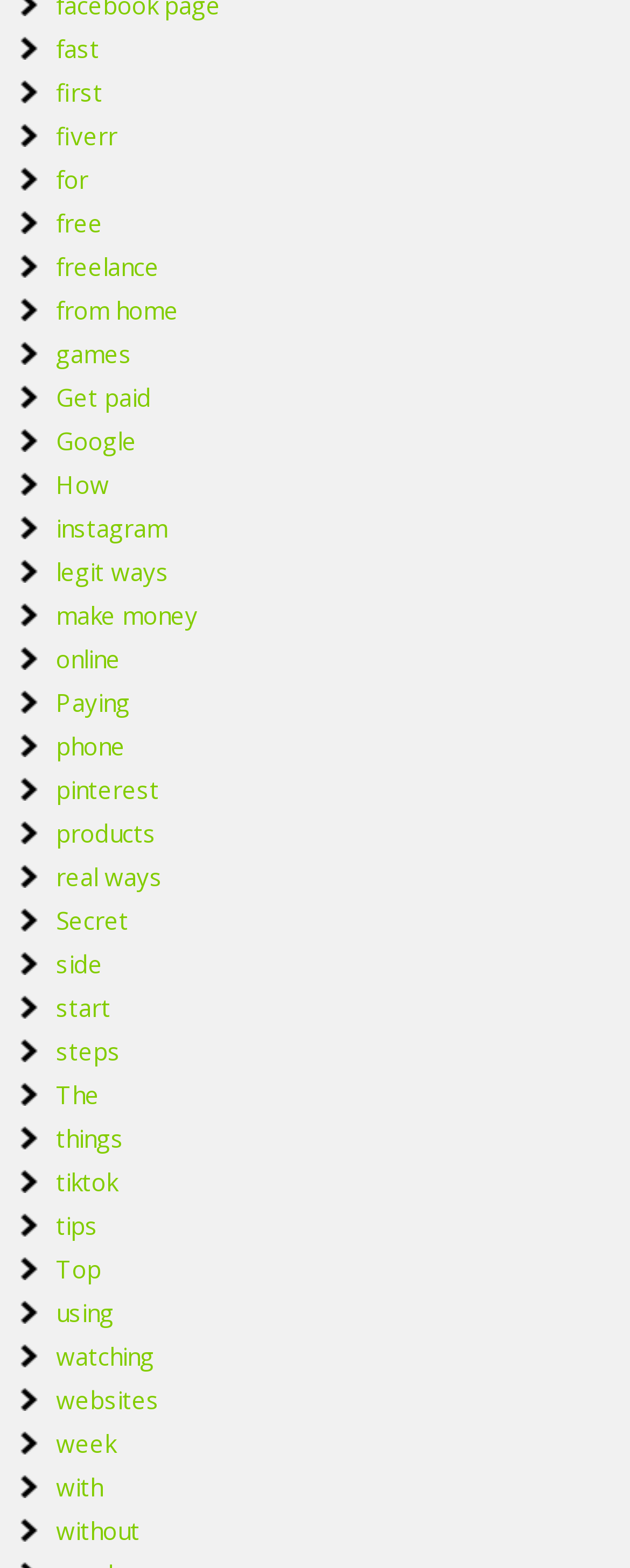Locate the bounding box coordinates of the UI element described by: "August 16, 2019August 16, 2019". Provide the coordinates as four float numbers between 0 and 1, formatted as [left, top, right, bottom].

None